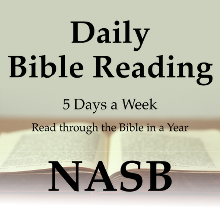What Bible translation is affiliated with the program?
Refer to the image and give a detailed answer to the question.

The acronym 'NASB' is displayed at the bottom of the image, identifying the New American Standard Bible translation, which is the respected version of the Bible affiliated with the 'Daily Bible Reading' program.